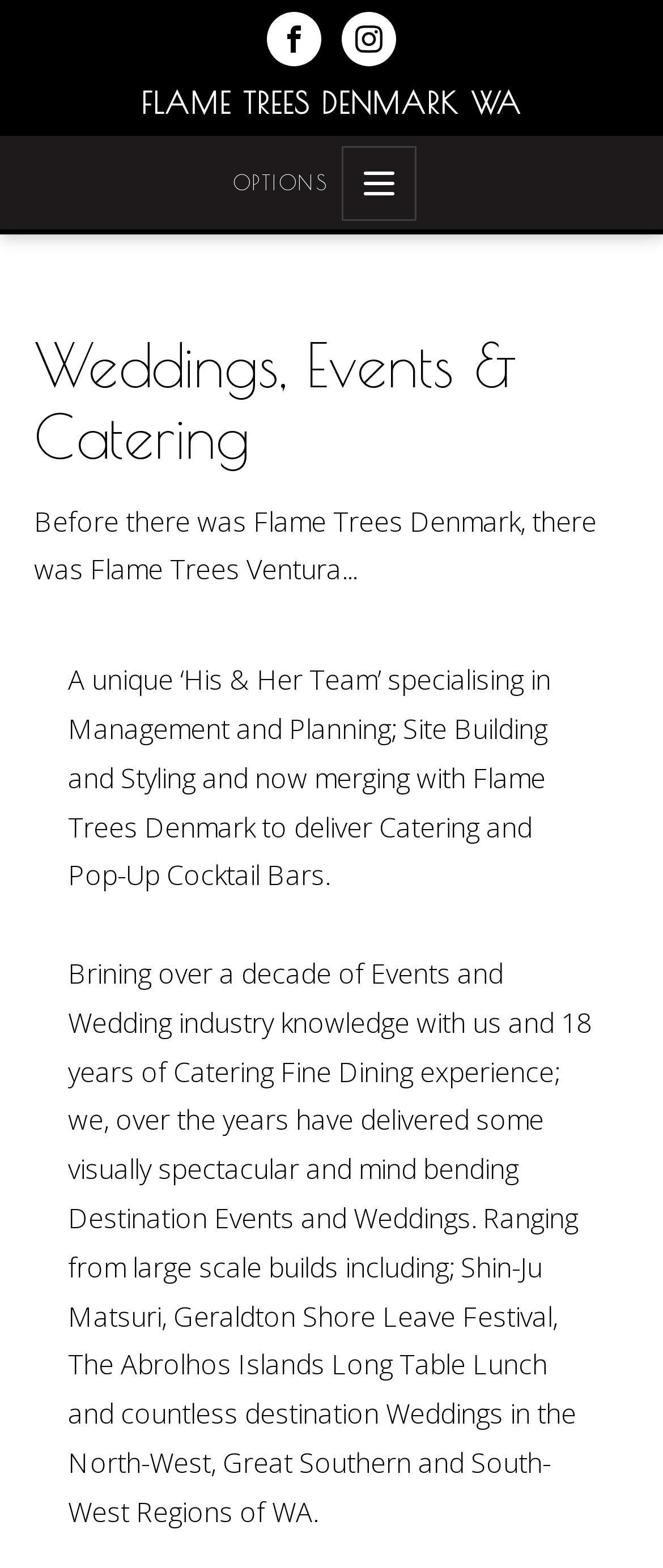What services do they offer?
Using the visual information, reply with a single word or short phrase.

Catering and Pop-Up Cocktail Bars